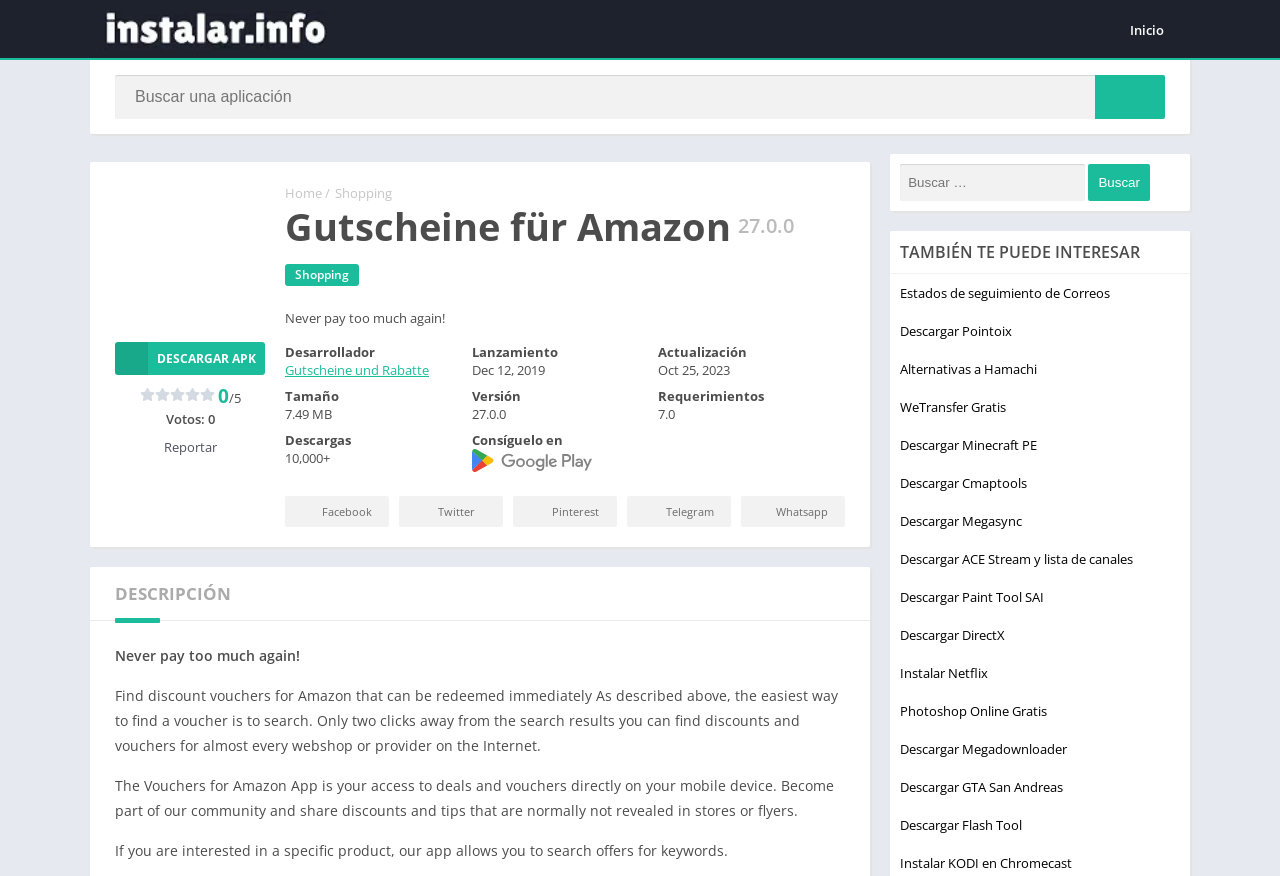What is the minimum version of the app?
Please answer the question as detailed as possible.

The webpage provides information about the app, including its version, which is mentioned as '27.0.0' in the 'Versión' section.